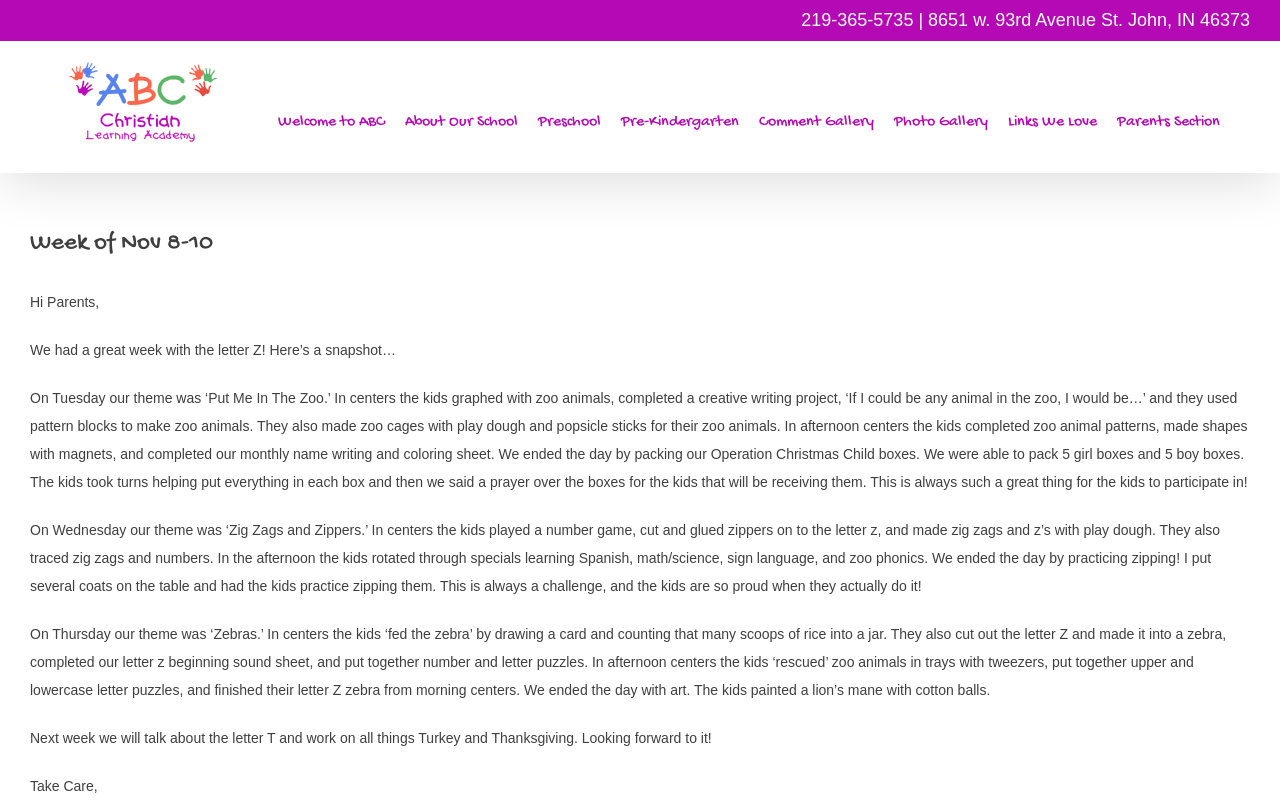What is the address of ABC Christian?
Look at the screenshot and respond with one word or a short phrase.

8651 w. 93rd Avenue St. John, IN 46373